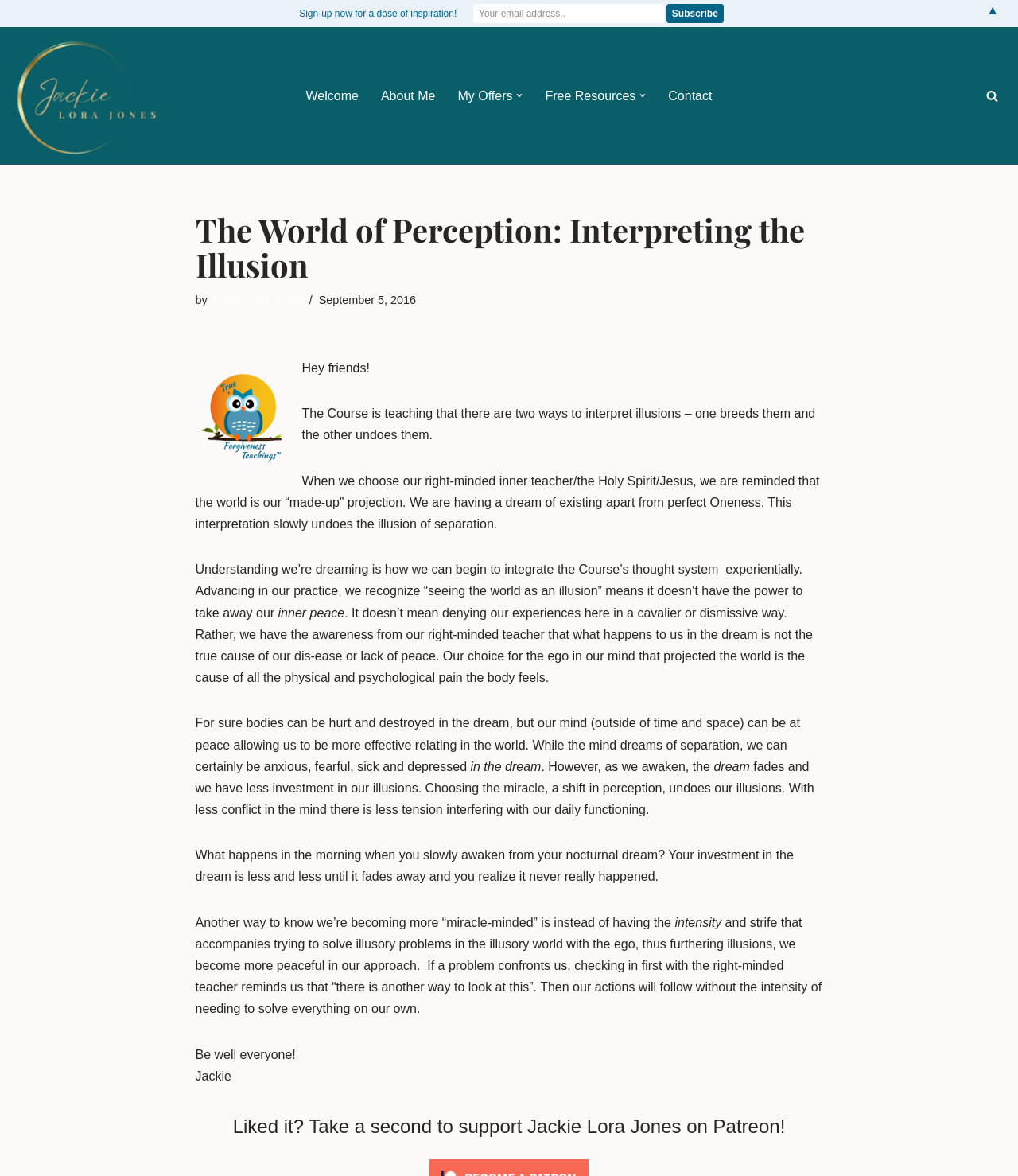Determine the coordinates of the bounding box that should be clicked to complete the instruction: "Click the 'Skip to content' link". The coordinates should be represented by four float numbers between 0 and 1: [left, top, right, bottom].

[0.0, 0.045, 0.023, 0.058]